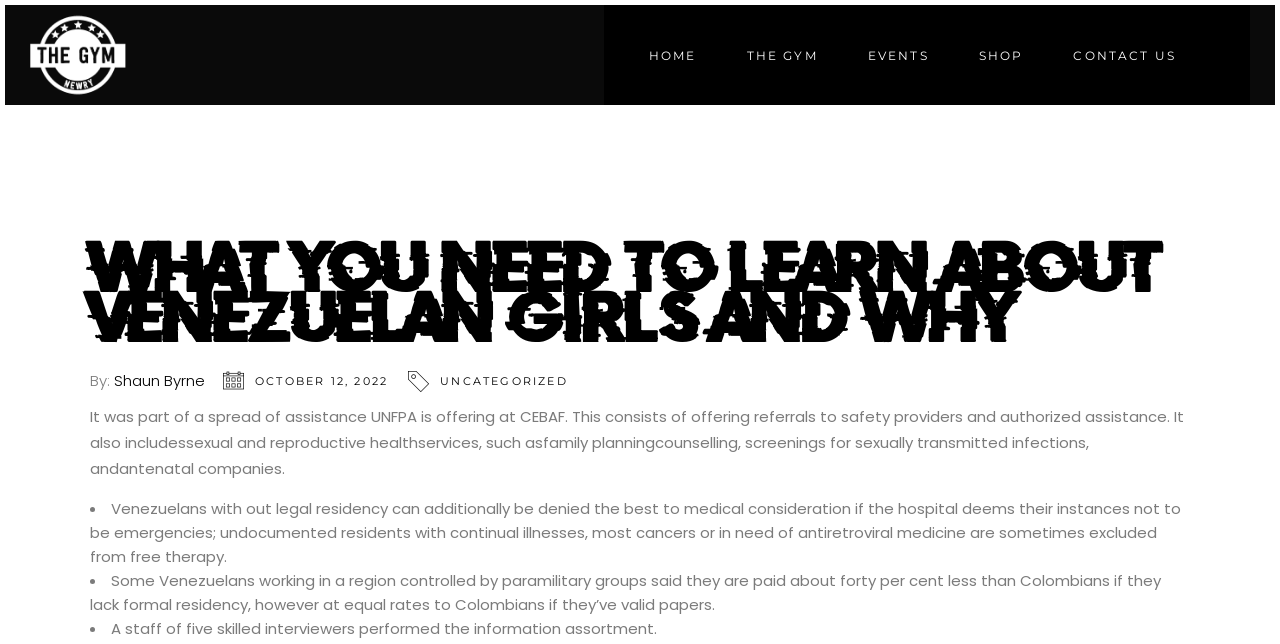Locate the bounding box for the described UI element: "The gym". Ensure the coordinates are four float numbers between 0 and 1, formatted as [left, top, right, bottom].

[0.564, 0.068, 0.658, 0.103]